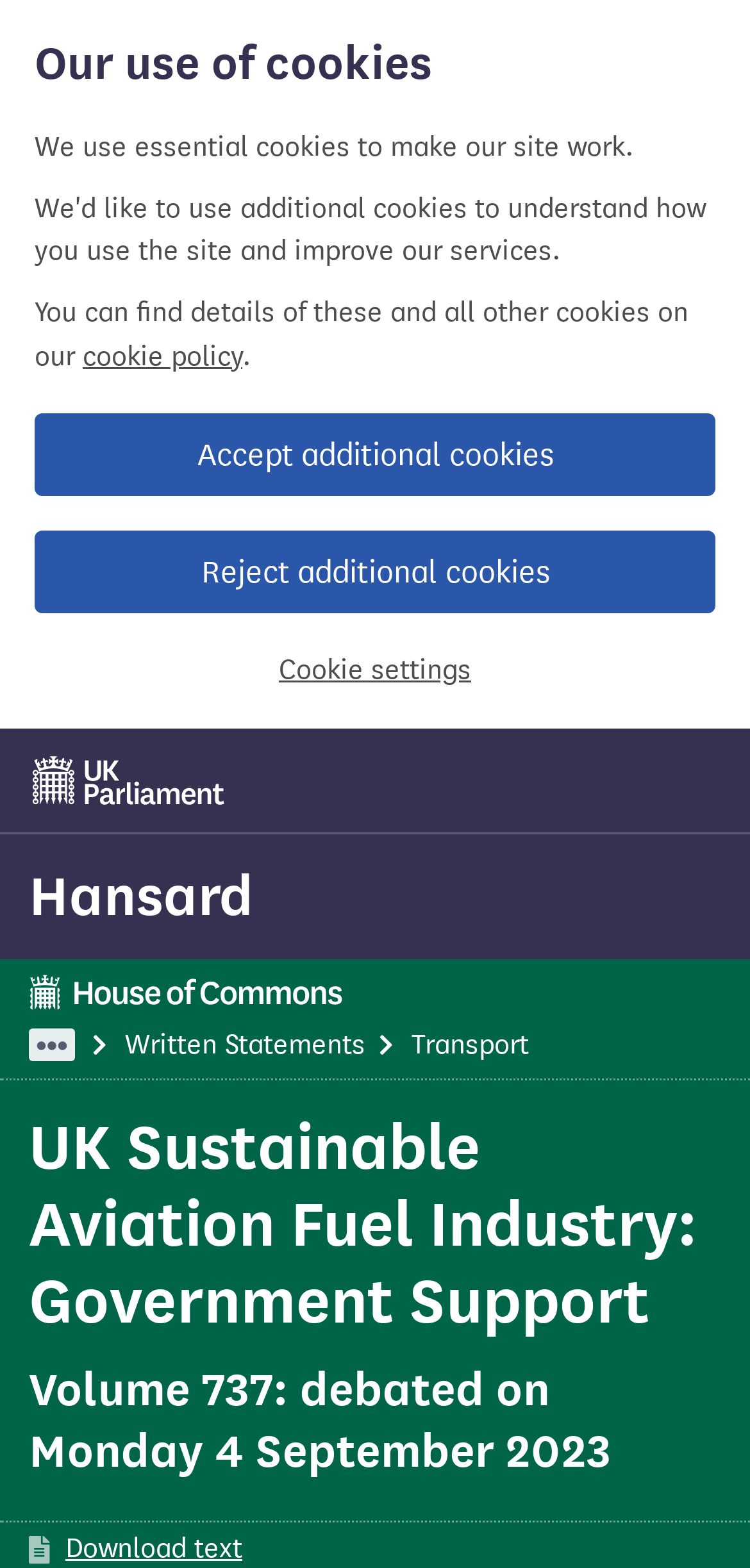Respond with a single word or phrase to the following question: What is the topic of the debated item?

UK Sustainable Aviation Fuel Industry